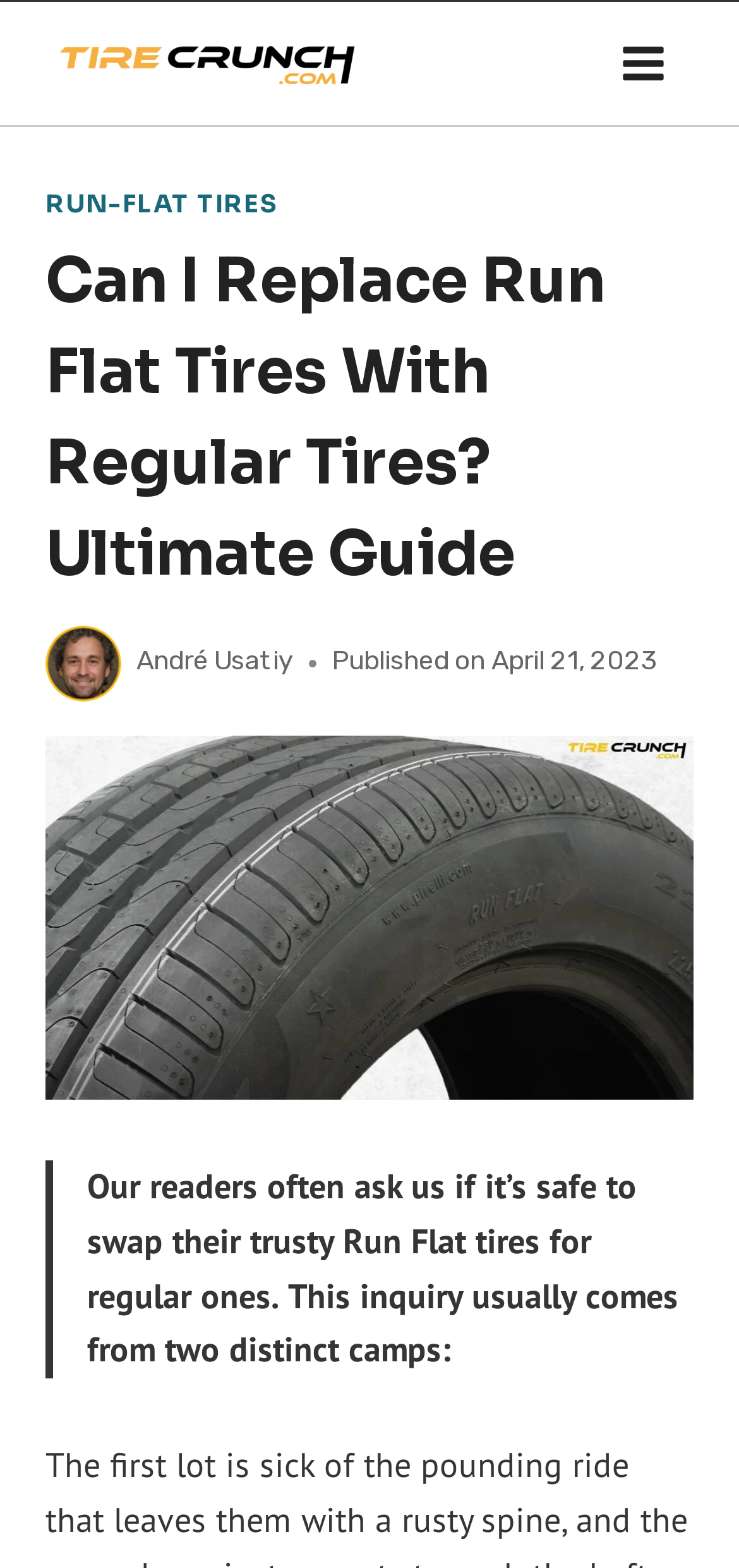Give a comprehensive overview of the webpage, including key elements.

The webpage is an article titled "Can I Replace Run Flat Tires with Regular Tires? Ultimate guide" by André Usatiy. At the top left, there is an author image linked to the author's profile, accompanied by the author's name. To the right of the author's name, the publication date "April 21, 2023" is displayed.

Below the author information, a large image of a Run Flat Tire Side View takes up most of the width of the page. Underneath the image, a blockquote section contains two paragraphs of text. The first paragraph states that readers often ask if it's safe to replace Run Flat tires with regular ones, and the second paragraph explains that this inquiry comes from two groups of people: those who dislike the rough ride of Run Flat tires and those who find them too expensive.

Following the blockquote section, a paragraph of text continues the discussion, explaining the concerns of these two groups of people. Overall, the webpage appears to be an informative article discussing the pros and cons of replacing Run Flat tires with regular tires.